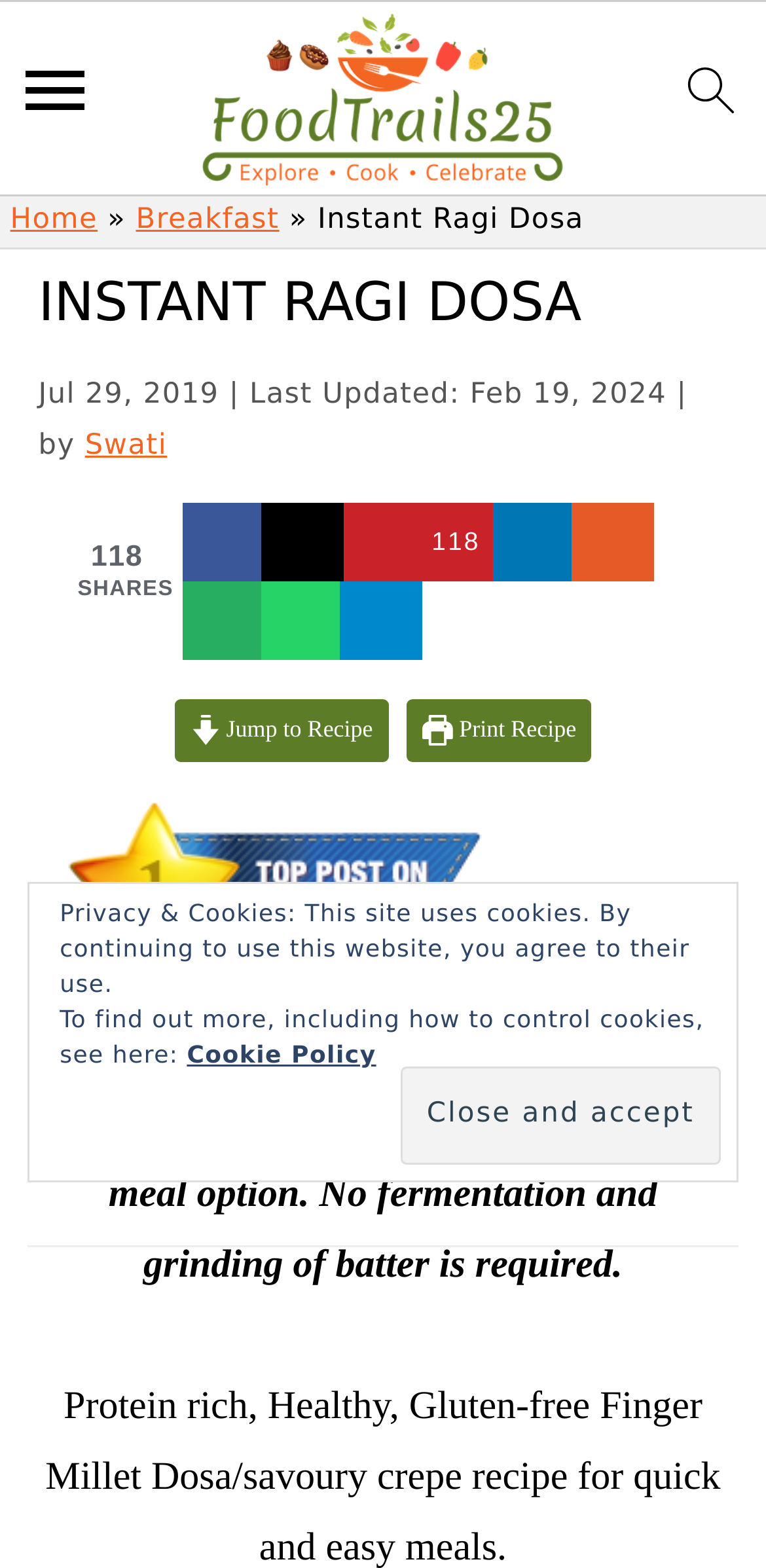What is the author of this article?
Using the details from the image, give an elaborate explanation to answer the question.

The author of this article can be found by looking at the section that displays the article's metadata, which includes the date of publication and the last updated date. In this section, there is a link that says 'Swati', which indicates that Swati is the author of this article.